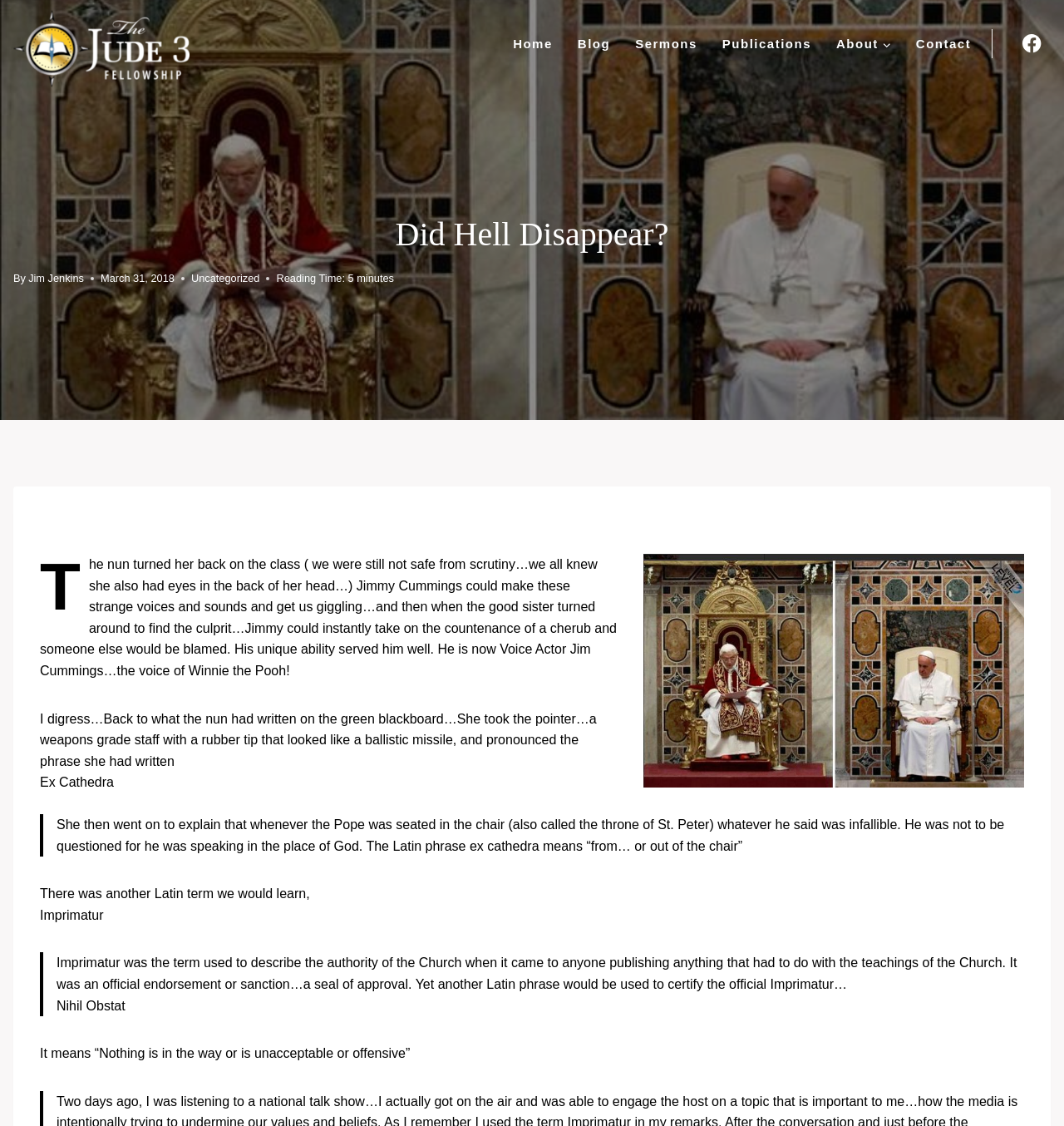Identify and extract the main heading from the webpage.

Did Hell Disappear?